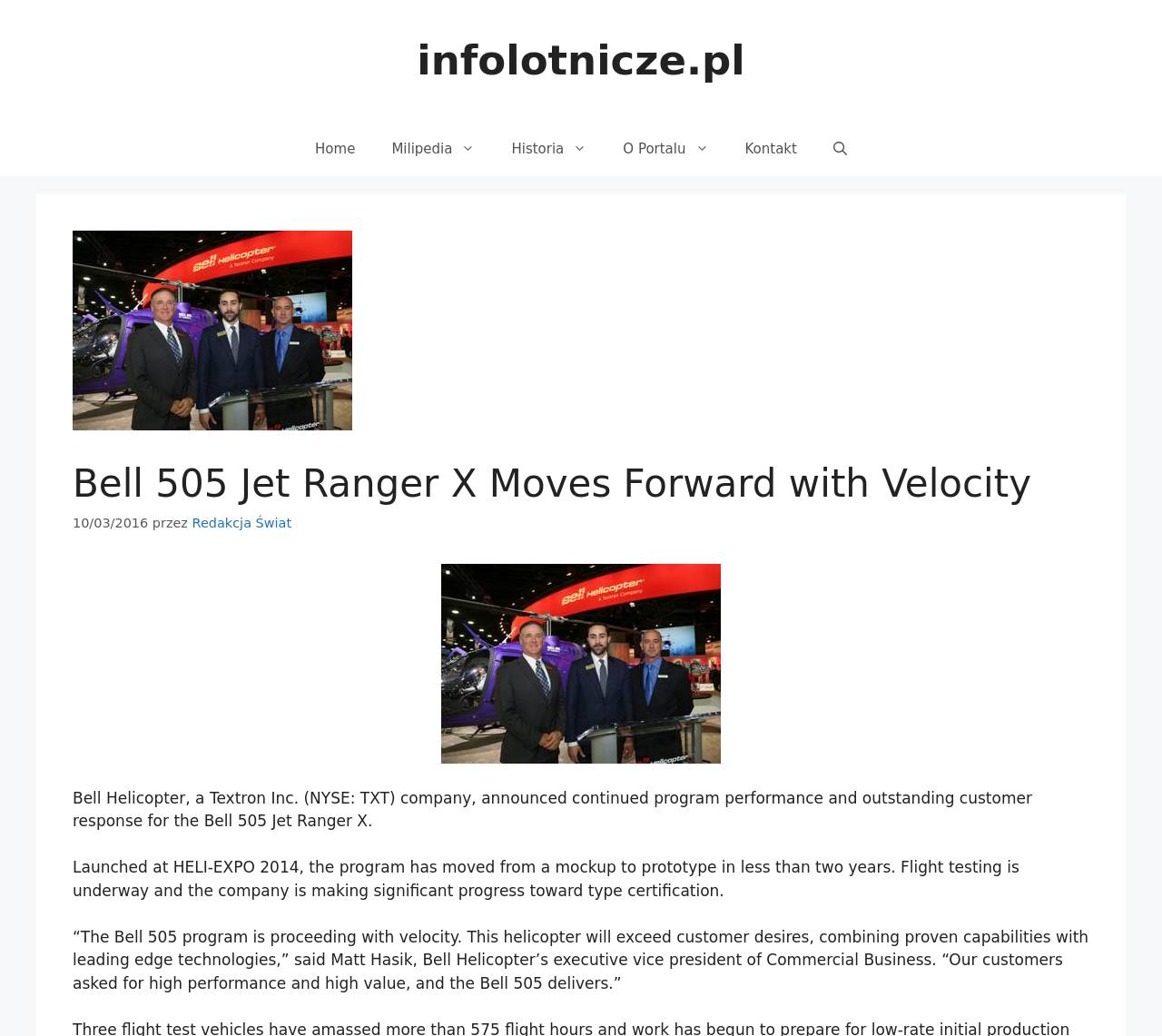What is the purpose of the Bell 505 program?
Please use the image to provide a one-word or short phrase answer.

To deliver high performance and high value